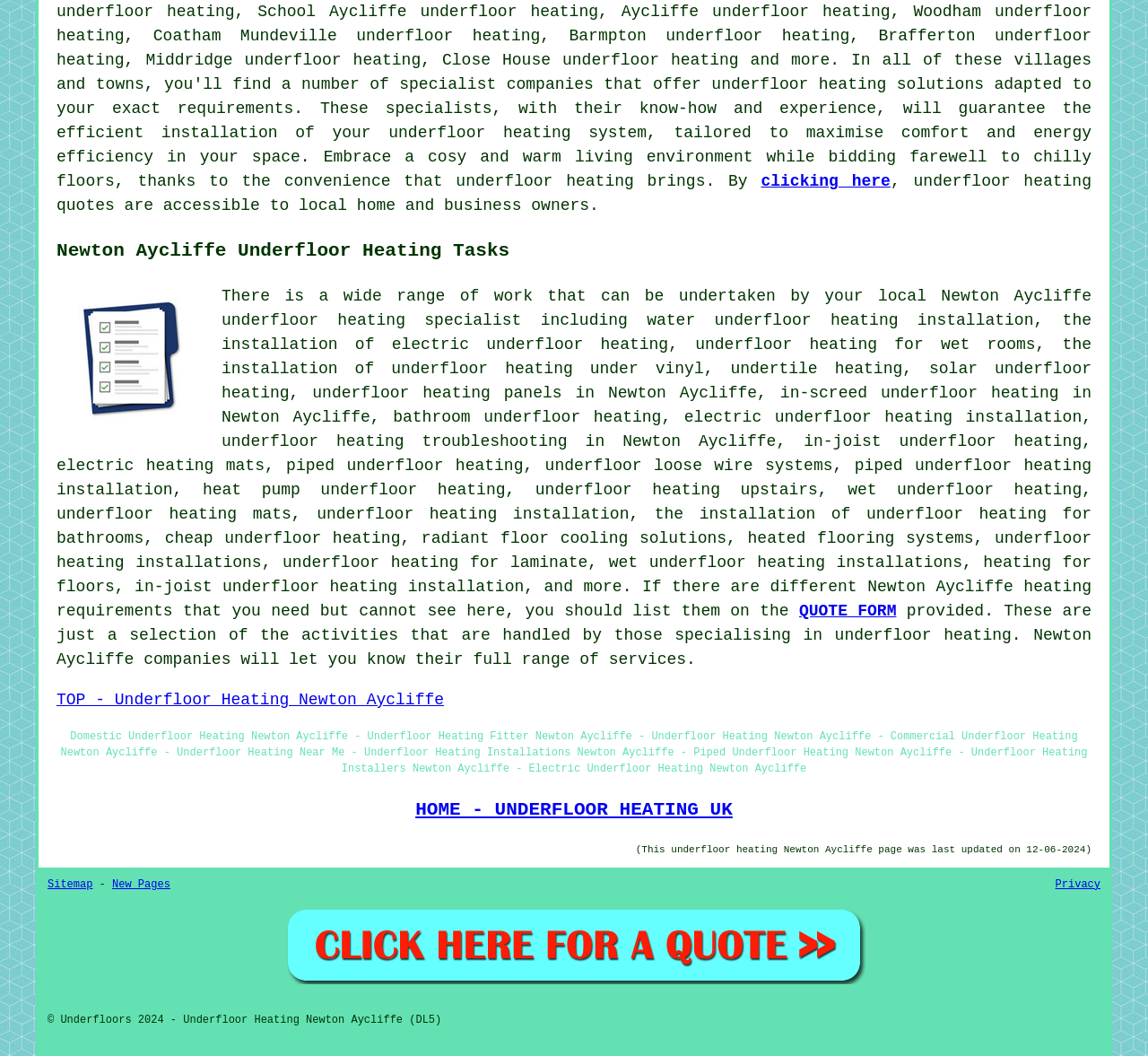Provide the bounding box coordinates of the section that needs to be clicked to accomplish the following instruction: "click underfloor heating."

[0.62, 0.071, 0.772, 0.088]